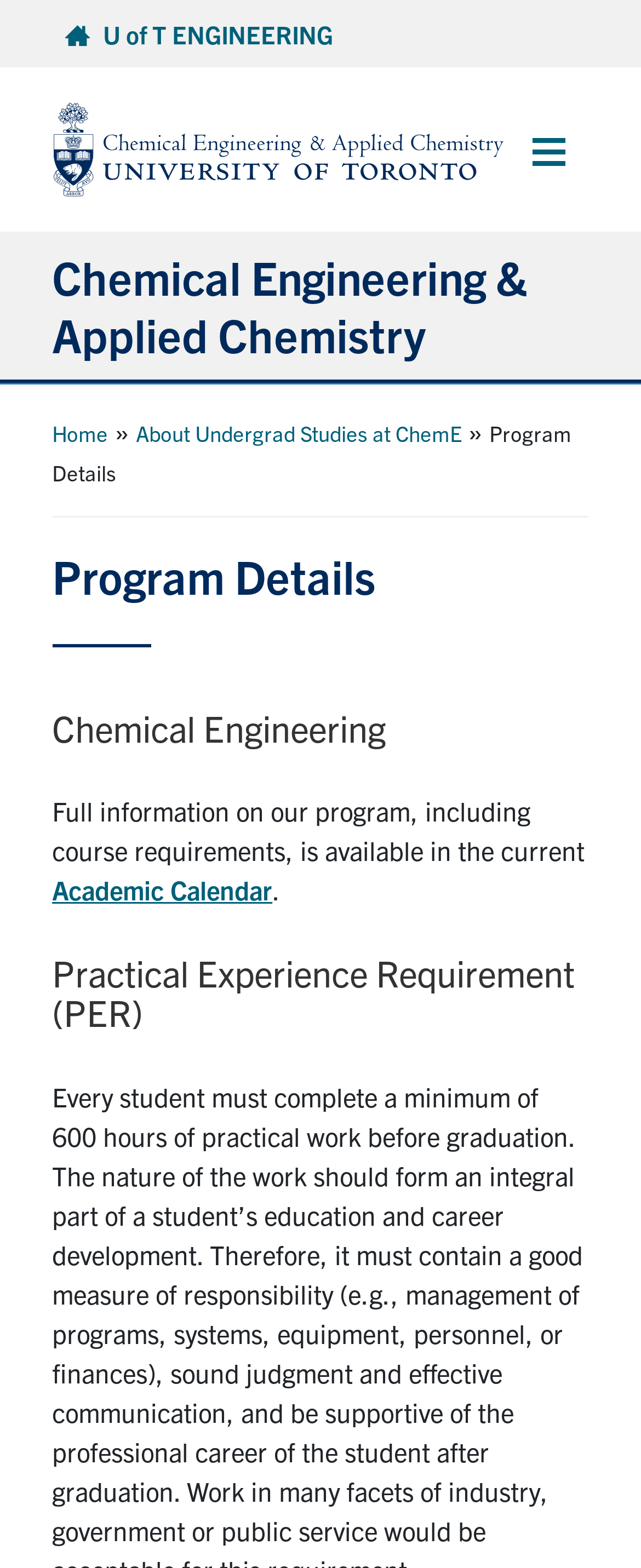Using the given description, provide the bounding box coordinates formatted as (top-left x, top-left y, bottom-right x, bottom-right y), with all values being floating point numbers between 0 and 1. Description: Services

[0.081, 0.578, 0.919, 0.633]